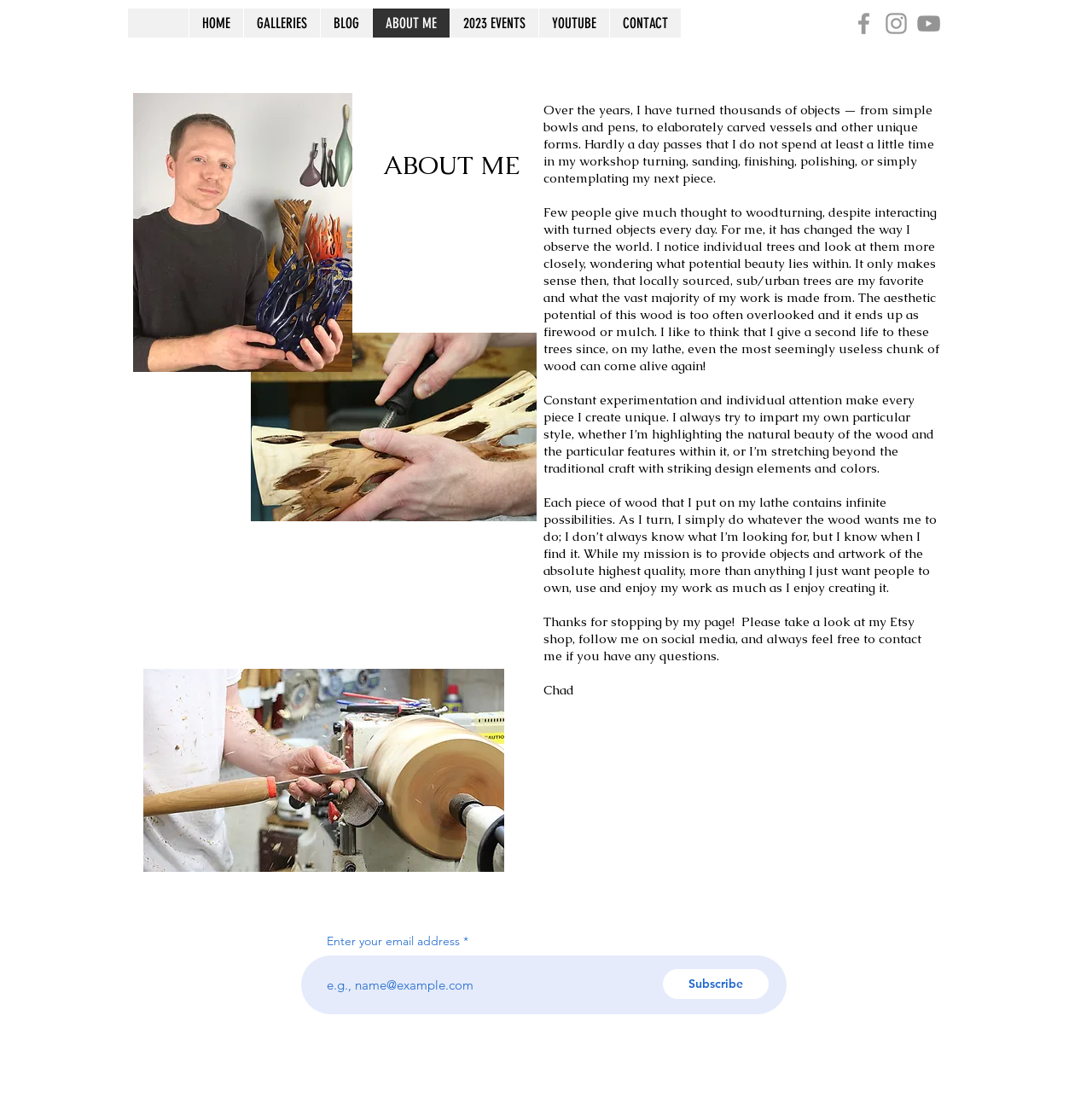Describe the webpage meticulously, covering all significant aspects.

This webpage is about Chad Eames, a woodturner, and his thoughts on how his craft has impacted his perception of the natural world. At the top of the page, there is a navigation menu with links to different sections of the website, including "HOME", "GALLERIES", "BLOG", "ABOUT ME", "2023 EVENTS", "YOUTUBE", and "CONTACT". To the right of the navigation menu, there is a social bar with links to Chad's Facebook, Instagram, and YouTube profiles, each represented by a grey icon.

Below the navigation menu, there is a main section with a heading that reads "ABOUT ME". This section features a large image of a woodturned object, likely one of Chad's creations. Below the image, there are four paragraphs of text that describe Chad's experience as a woodturner, how it has changed his perspective on the world, and his approach to creating unique pieces of art.

The first paragraph explains that Chad has turned thousands of objects and spends most of his days in his workshop. The second paragraph reveals that Chad's craft has made him more observant of individual trees and their potential beauty. The third paragraph describes Chad's creative process, which involves experimentation and attention to detail to bring out the natural beauty of the wood. The fourth paragraph expresses Chad's desire to create objects that people will enjoy using and owning.

At the bottom of the page, there is a section with a call to action, encouraging visitors to subscribe to Chad's newsletter by entering their email address. There is also a button to submit the email address and a text field to enter the address.